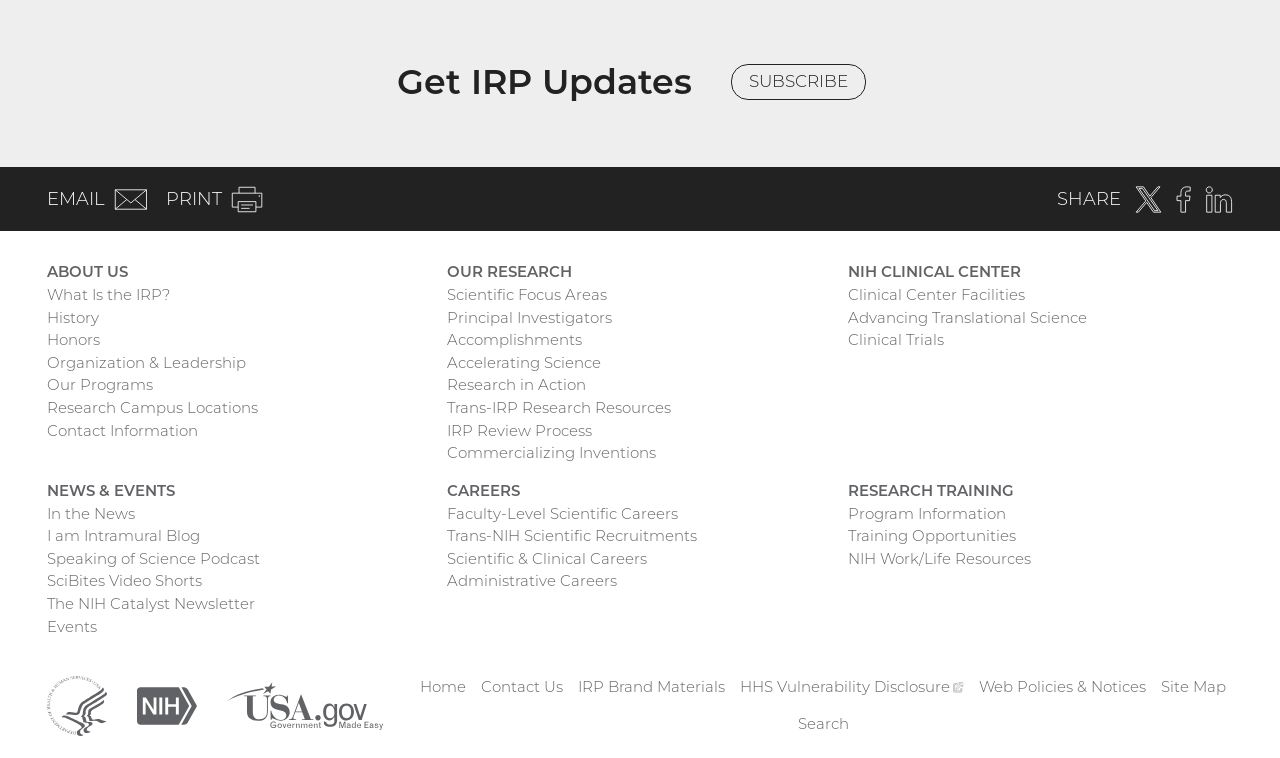Could you highlight the region that needs to be clicked to execute the instruction: "Subscribe to IRP updates"?

[0.571, 0.084, 0.677, 0.131]